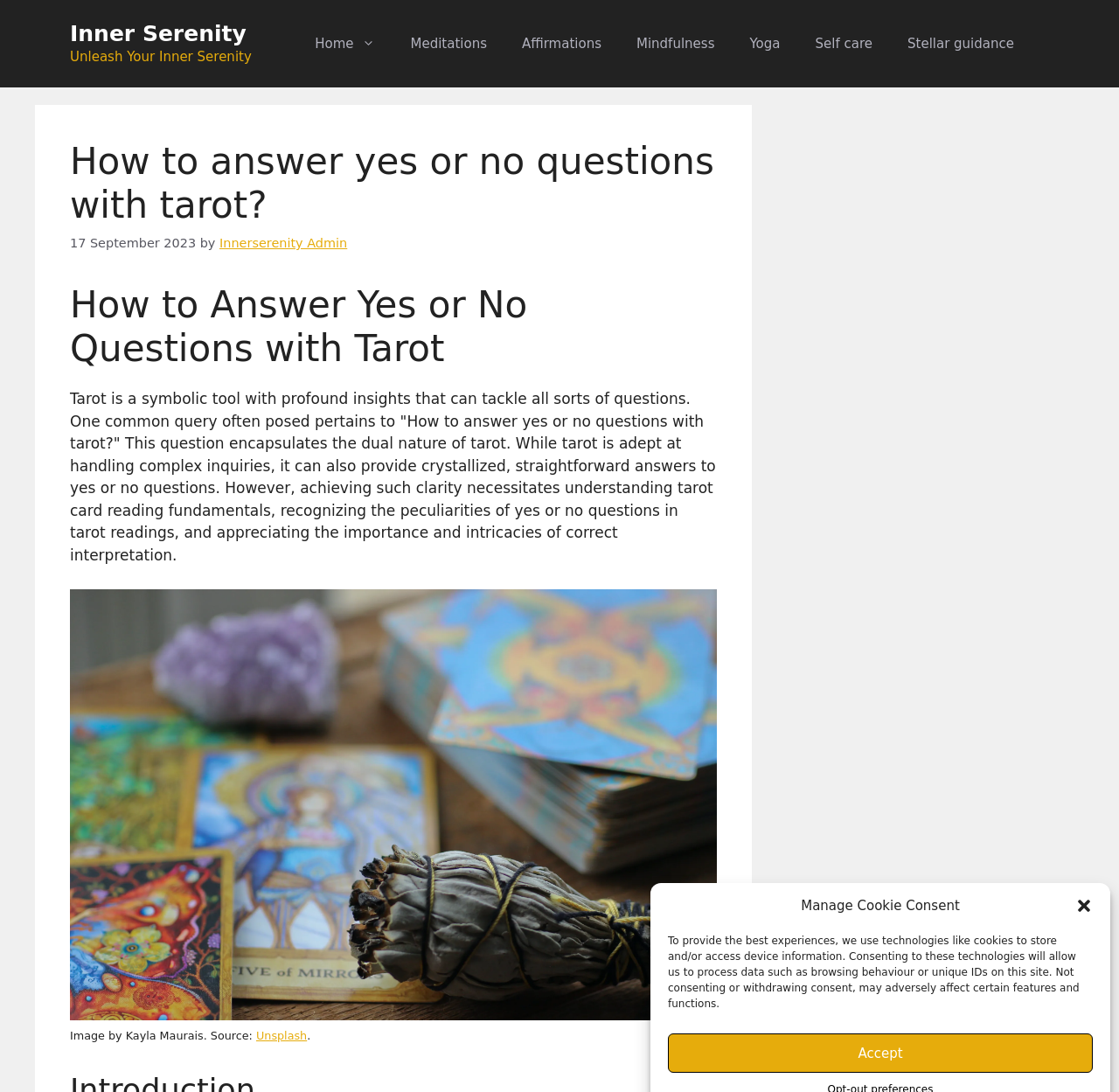Identify the bounding box coordinates of the clickable region necessary to fulfill the following instruction: "Go to the Meditations page". The bounding box coordinates should be four float numbers between 0 and 1, i.e., [left, top, right, bottom].

[0.351, 0.016, 0.451, 0.064]